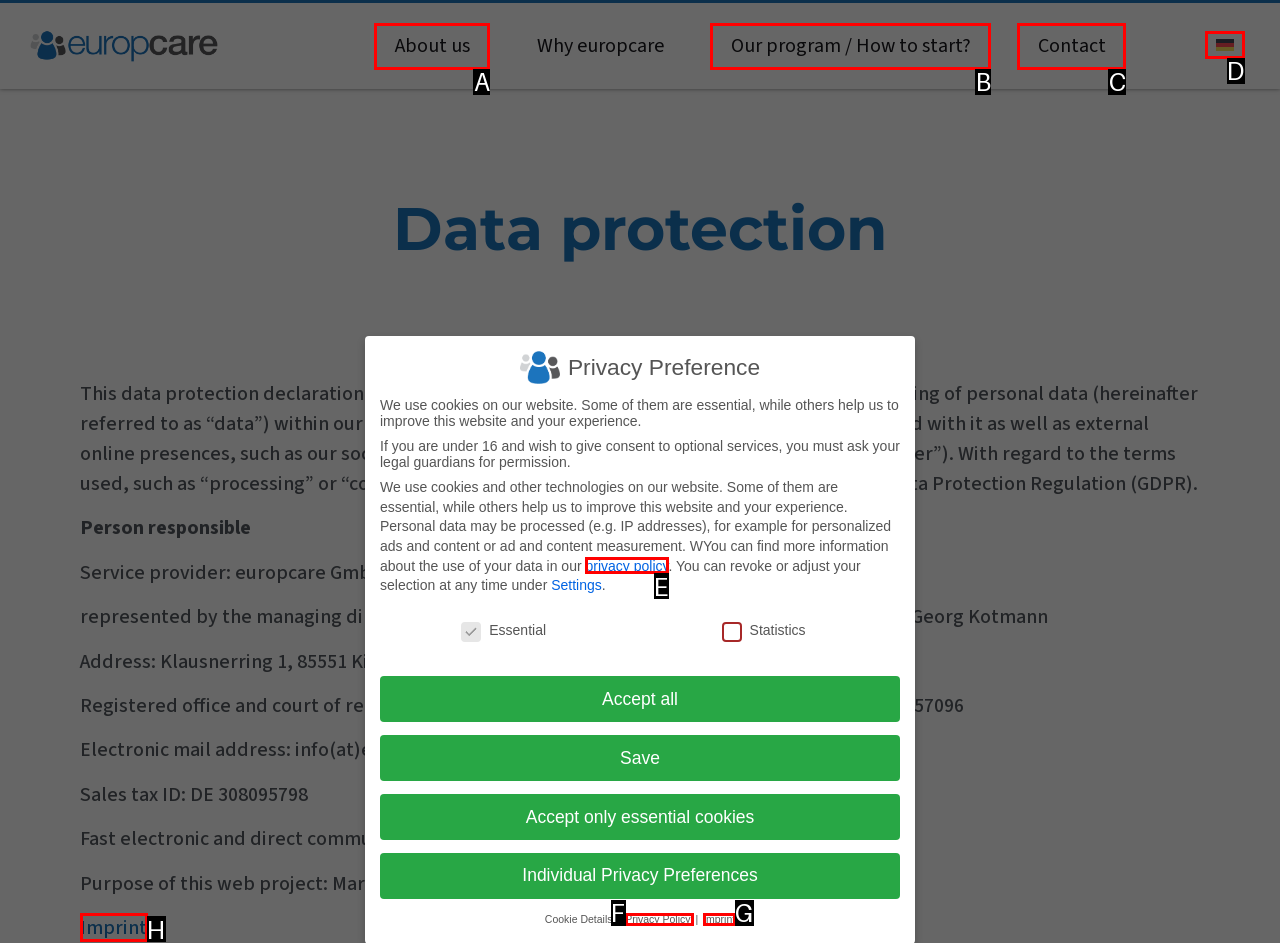Choose the HTML element to click for this instruction: Click the 'German' link Answer with the letter of the correct choice from the given options.

D